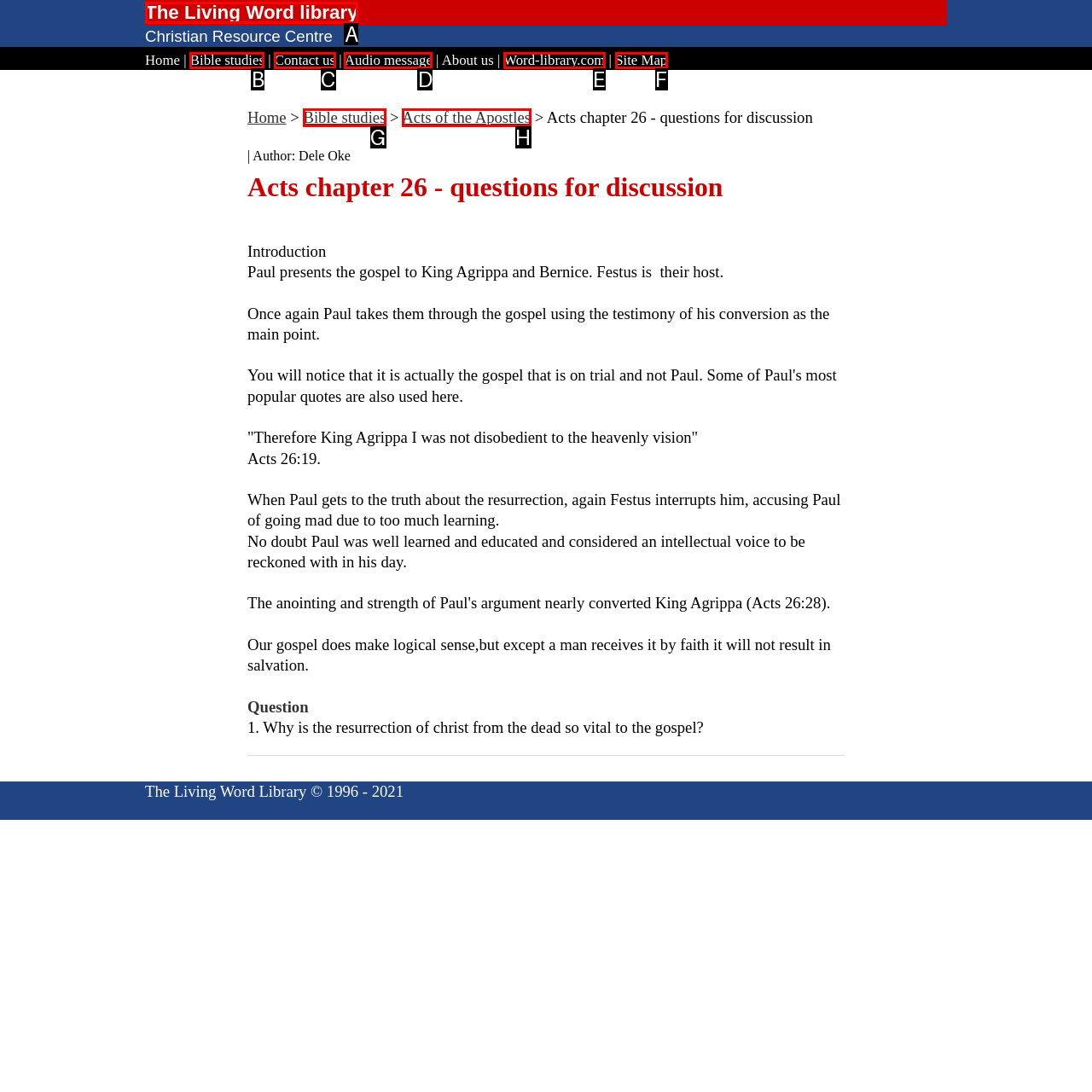Identify the UI element described as: Acts of the Apostles
Answer with the option's letter directly.

H